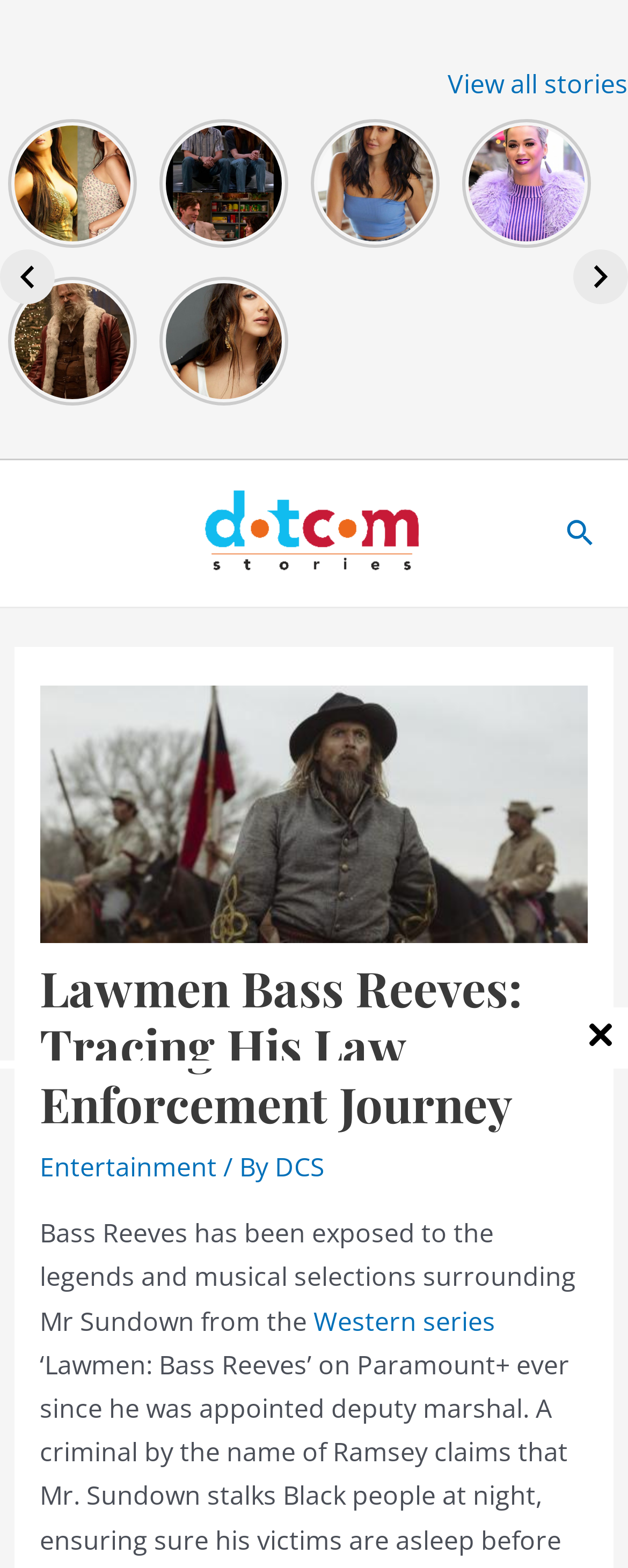Can you specify the bounding box coordinates of the area that needs to be clicked to fulfill the following instruction: "Search for something"?

[0.902, 0.327, 0.949, 0.354]